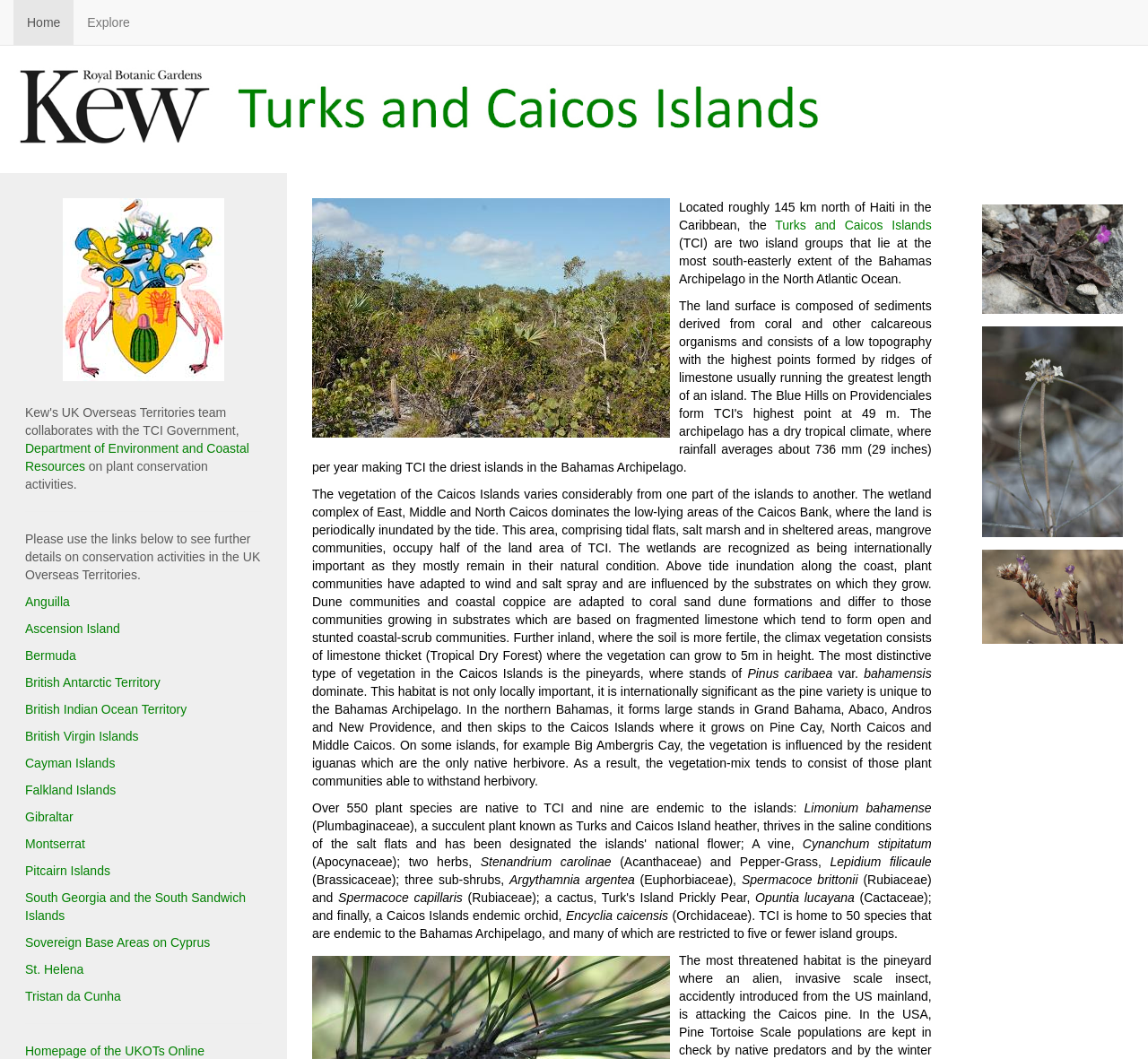How many UK Overseas Territories are listed for conservation activities?
Look at the screenshot and give a one-word or phrase answer.

15